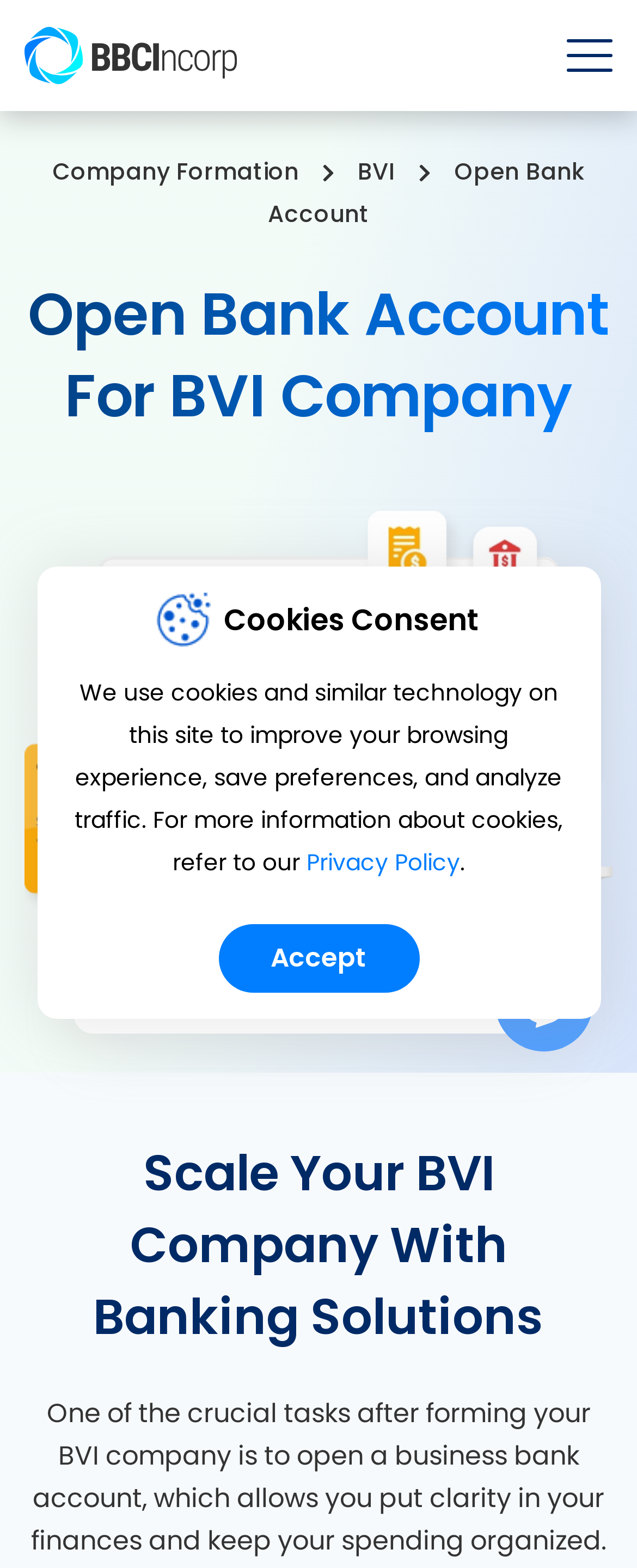Given the element description, predict the bounding box coordinates in the format (top-left x, top-left y, bottom-right x, bottom-right y). Make sure all values are between 0 and 1. Here is the element description: Open Bank Account

[0.115, 0.621, 0.885, 0.646]